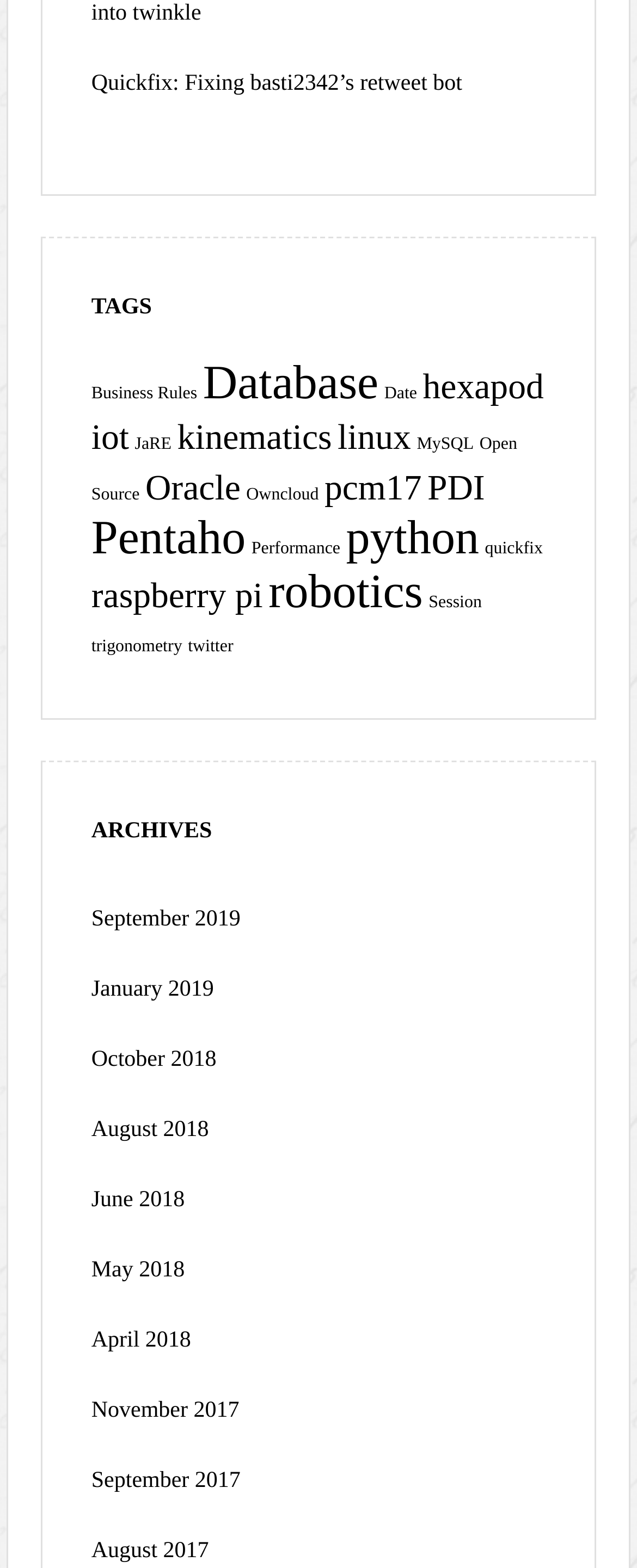Using the webpage screenshot, locate the HTML element that fits the following description and provide its bounding box: "JaRE".

[0.211, 0.278, 0.269, 0.289]